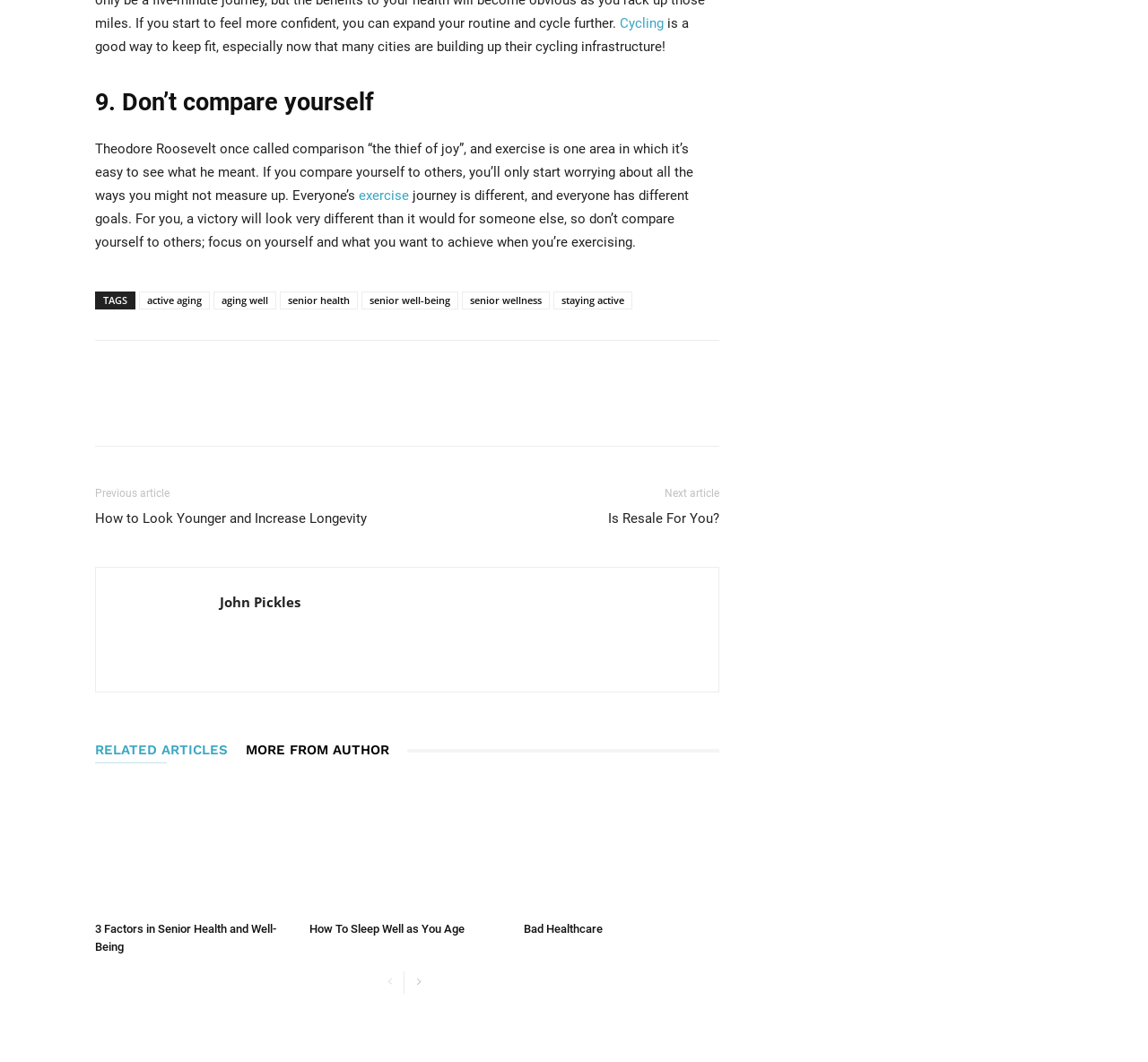Can you pinpoint the bounding box coordinates for the clickable element required for this instruction: "Read the previous article 'How to Look Younger and Increase Longevity'"? The coordinates should be four float numbers between 0 and 1, i.e., [left, top, right, bottom].

[0.083, 0.48, 0.32, 0.498]